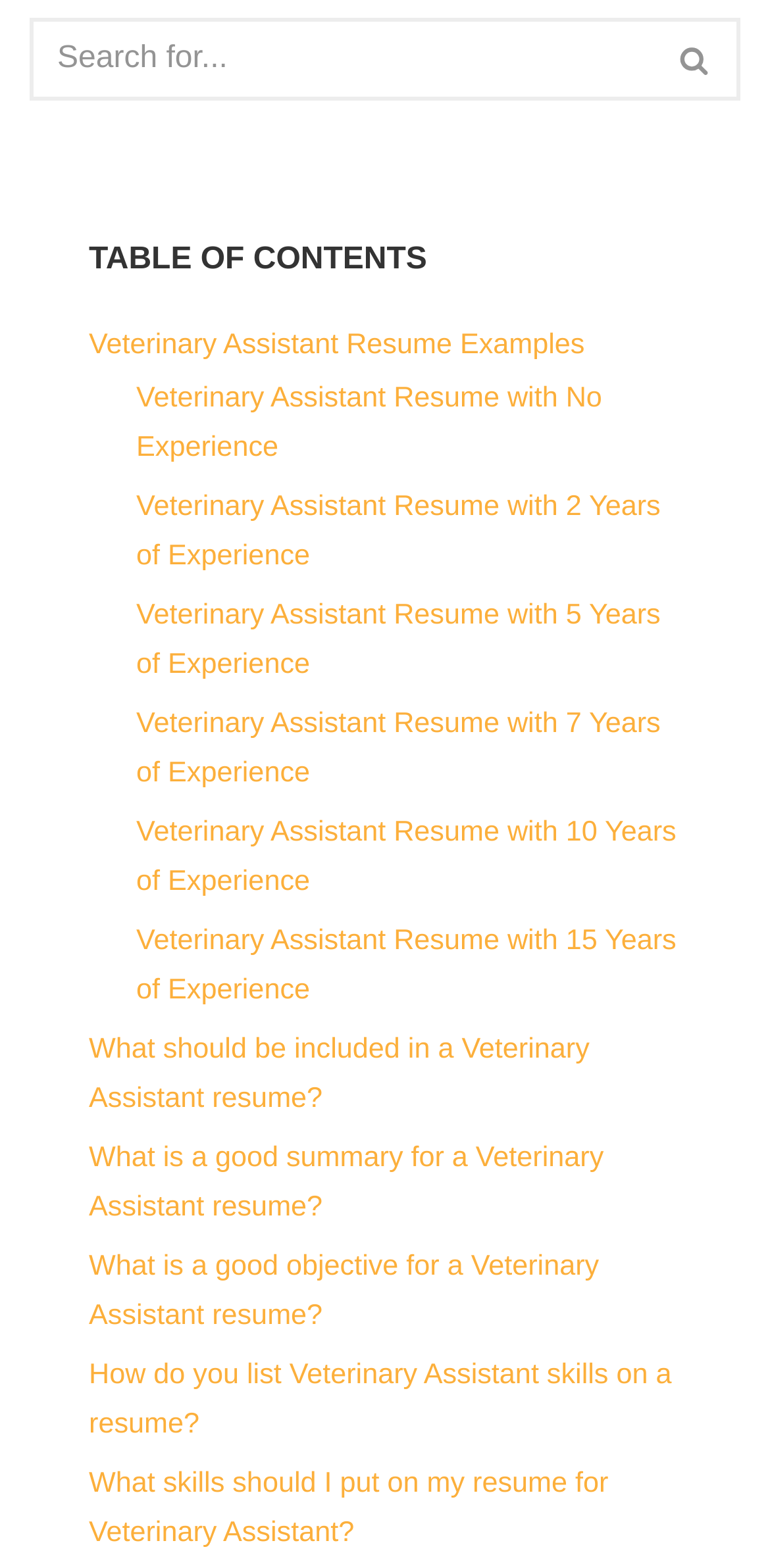Specify the bounding box coordinates of the element's area that should be clicked to execute the given instruction: "search for veterinary assistant resumes". The coordinates should be four float numbers between 0 and 1, i.e., [left, top, right, bottom].

[0.038, 0.012, 0.846, 0.065]